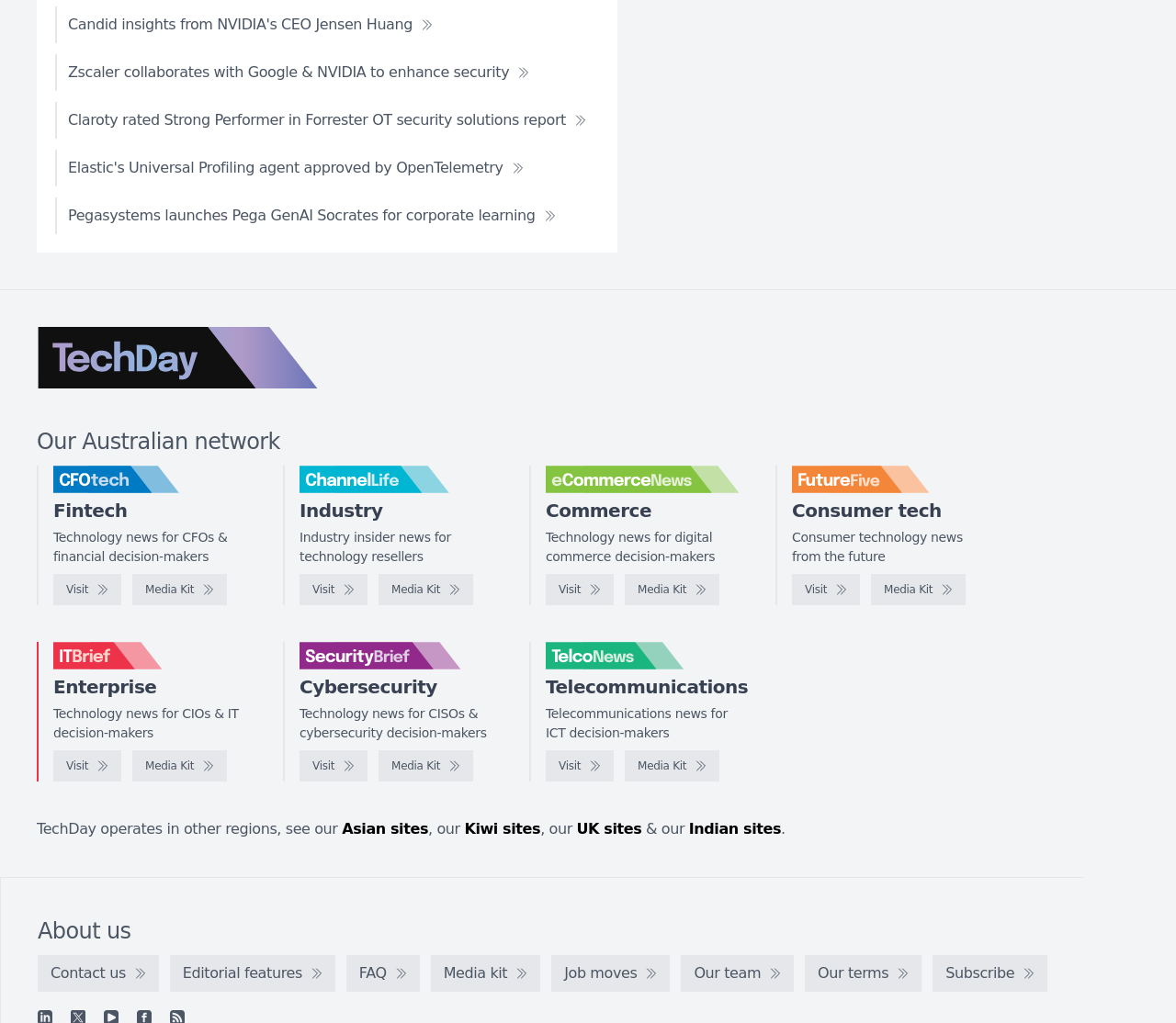How many logos are displayed on the webpage?
Examine the screenshot and reply with a single word or phrase.

6